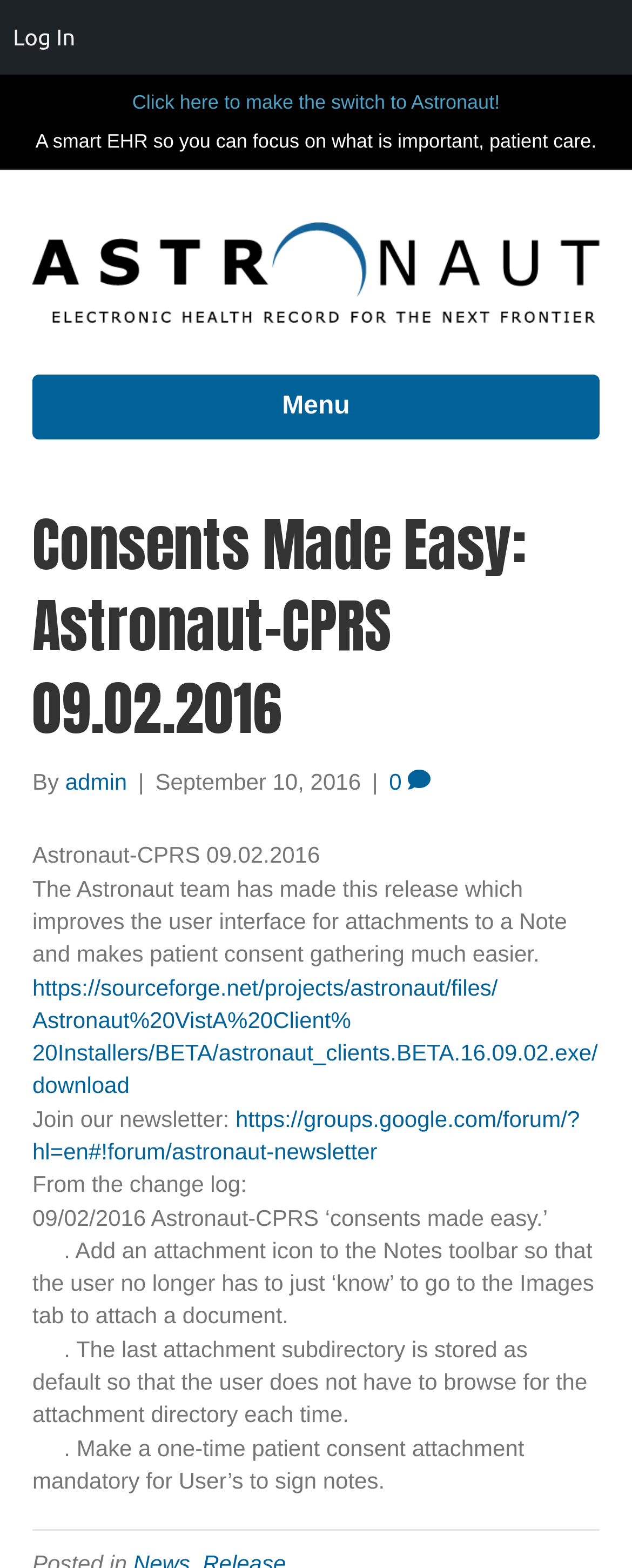Please indicate the bounding box coordinates of the element's region to be clicked to achieve the instruction: "Click Menu". Provide the coordinates as four float numbers between 0 and 1, i.e., [left, top, right, bottom].

[0.051, 0.239, 0.949, 0.28]